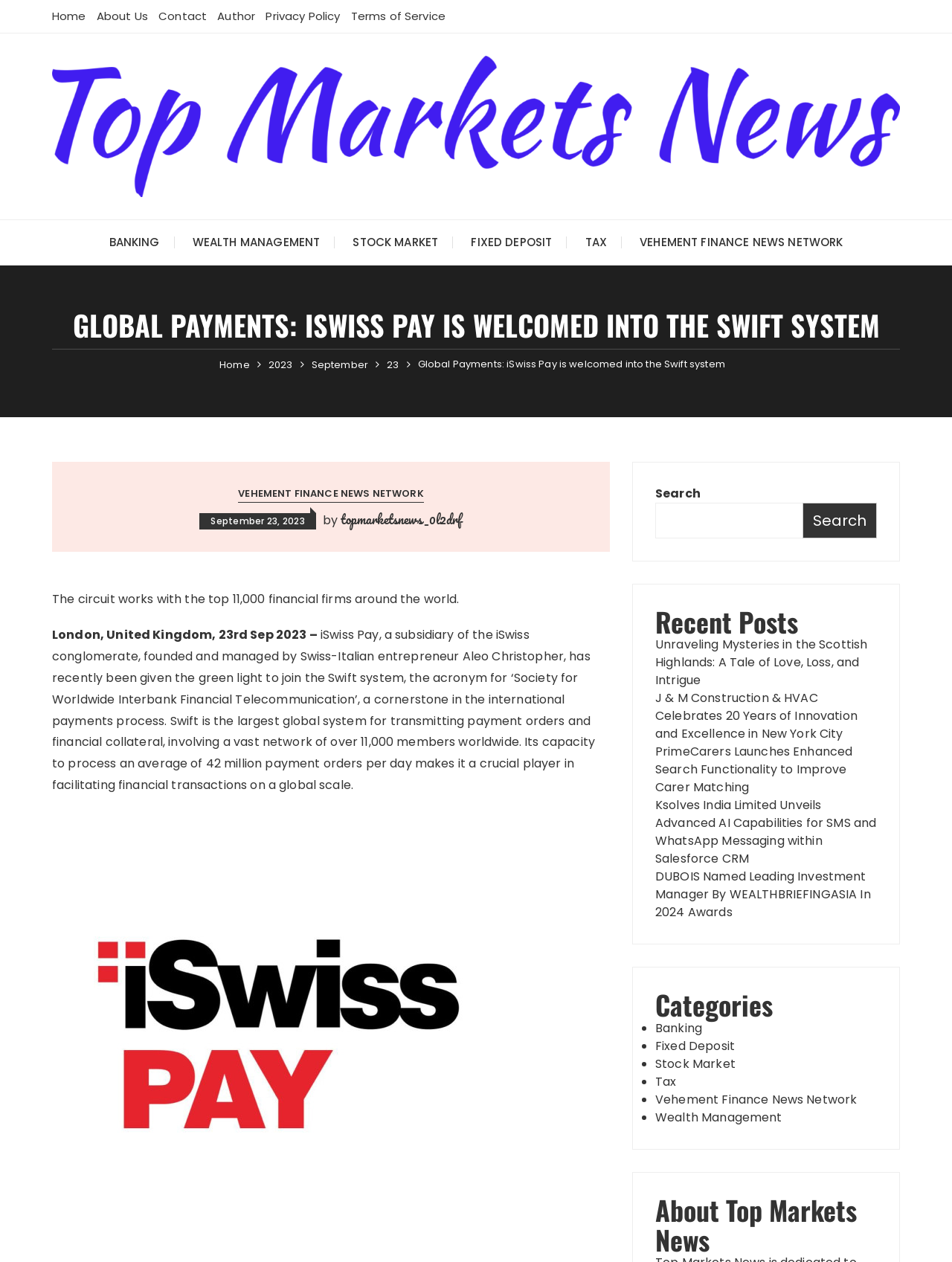Determine the bounding box coordinates for the element that should be clicked to follow this instruction: "Click on the 'Banking' category". The coordinates should be given as four float numbers between 0 and 1, in the format [left, top, right, bottom].

[0.688, 0.808, 0.738, 0.821]